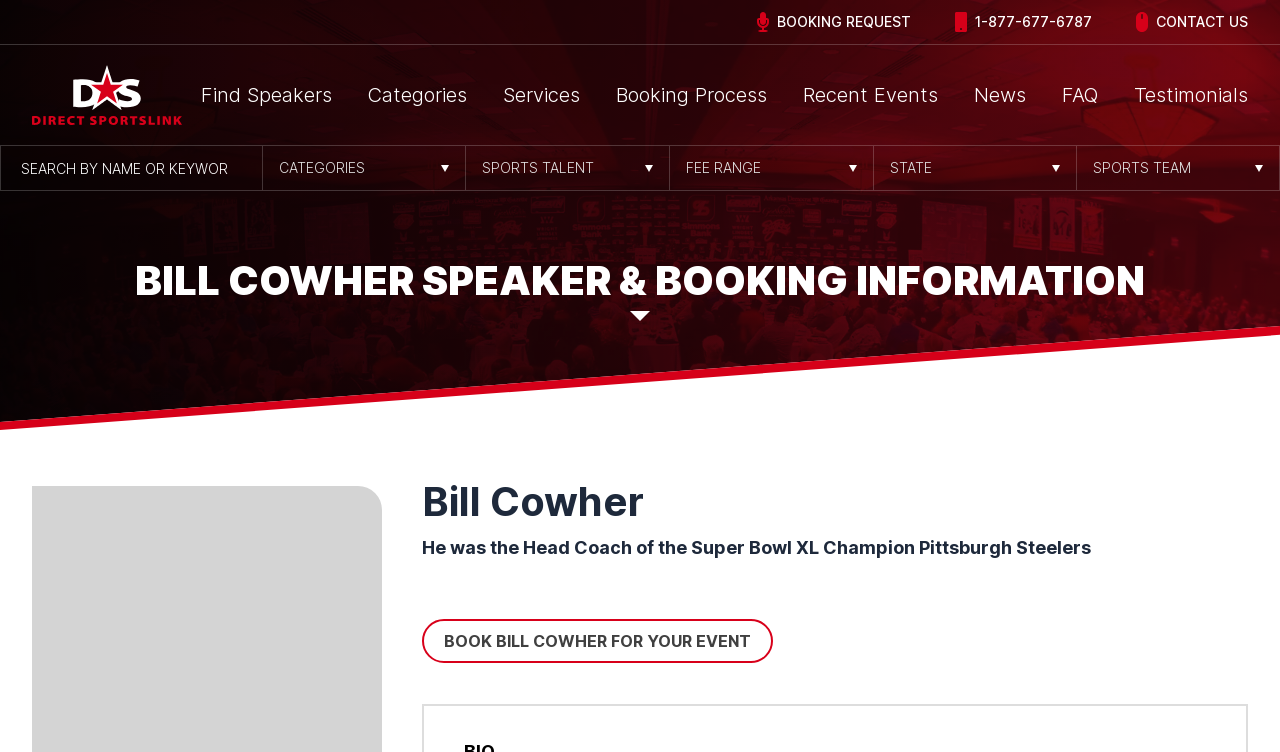What team did Bill Cowher coach?
Based on the visual content, answer with a single word or a brief phrase.

Pittsburgh Steelers